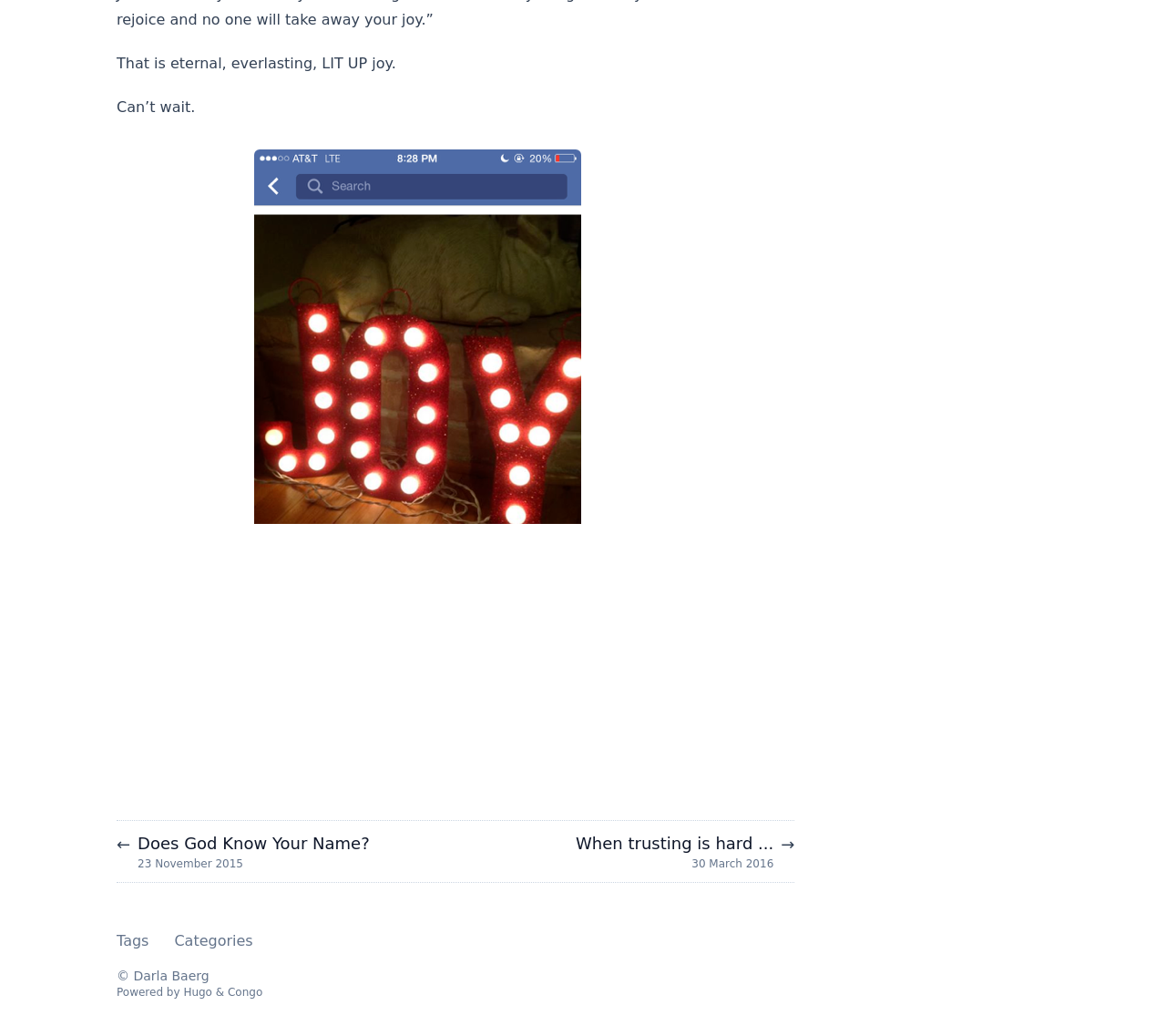What is the platform used to power the webpage?
Provide a detailed answer to the question using information from the image.

I found the information 'Powered by Hugo' at the bottom of the webpage, which indicates the platform used to power the webpage.